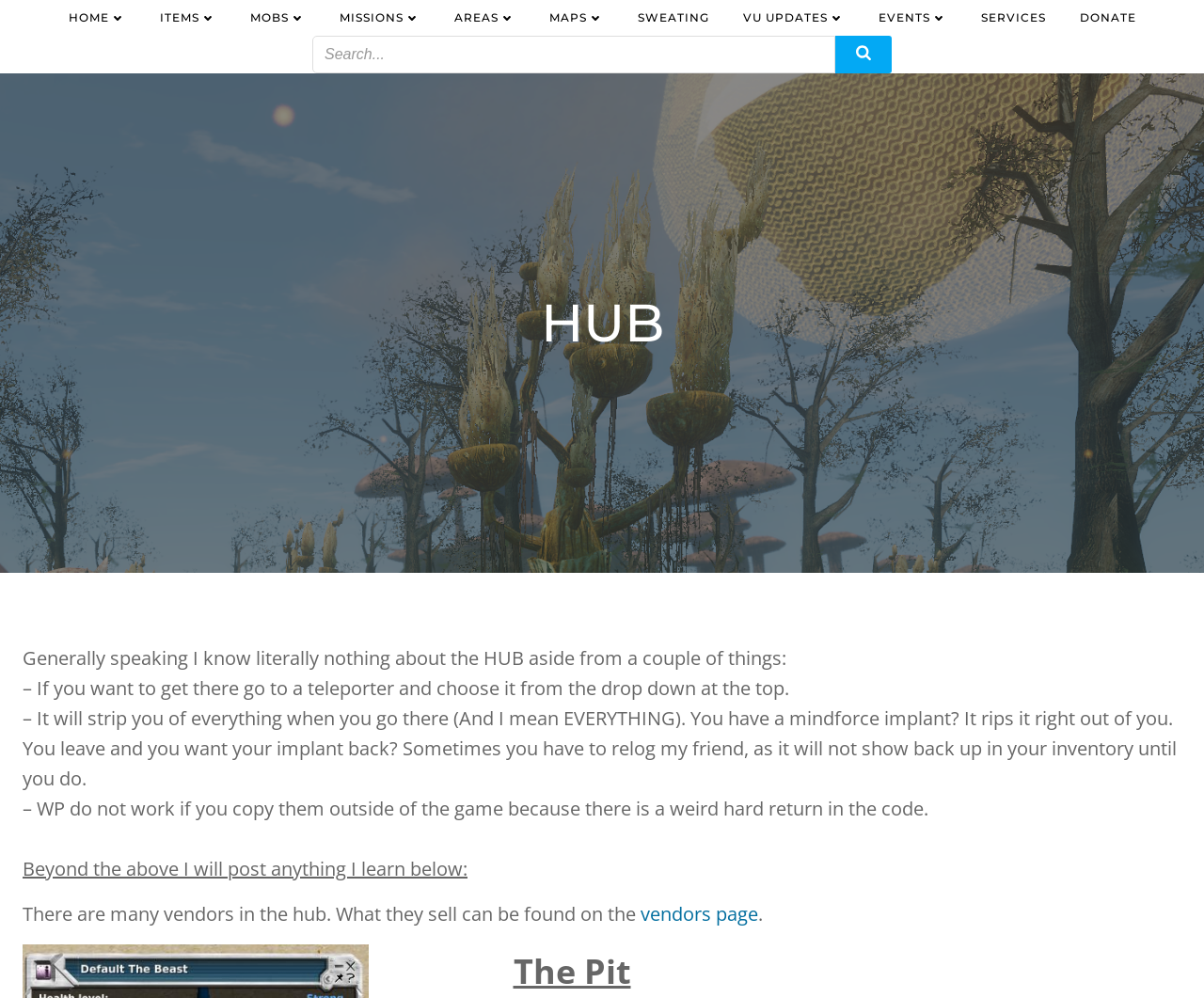Bounding box coordinates must be specified in the format (top-left x, top-left y, bottom-right x, bottom-right y). All values should be floating point numbers between 0 and 1. What are the bounding box coordinates of the UI element described as: Maps

[0.456, 0.009, 0.501, 0.026]